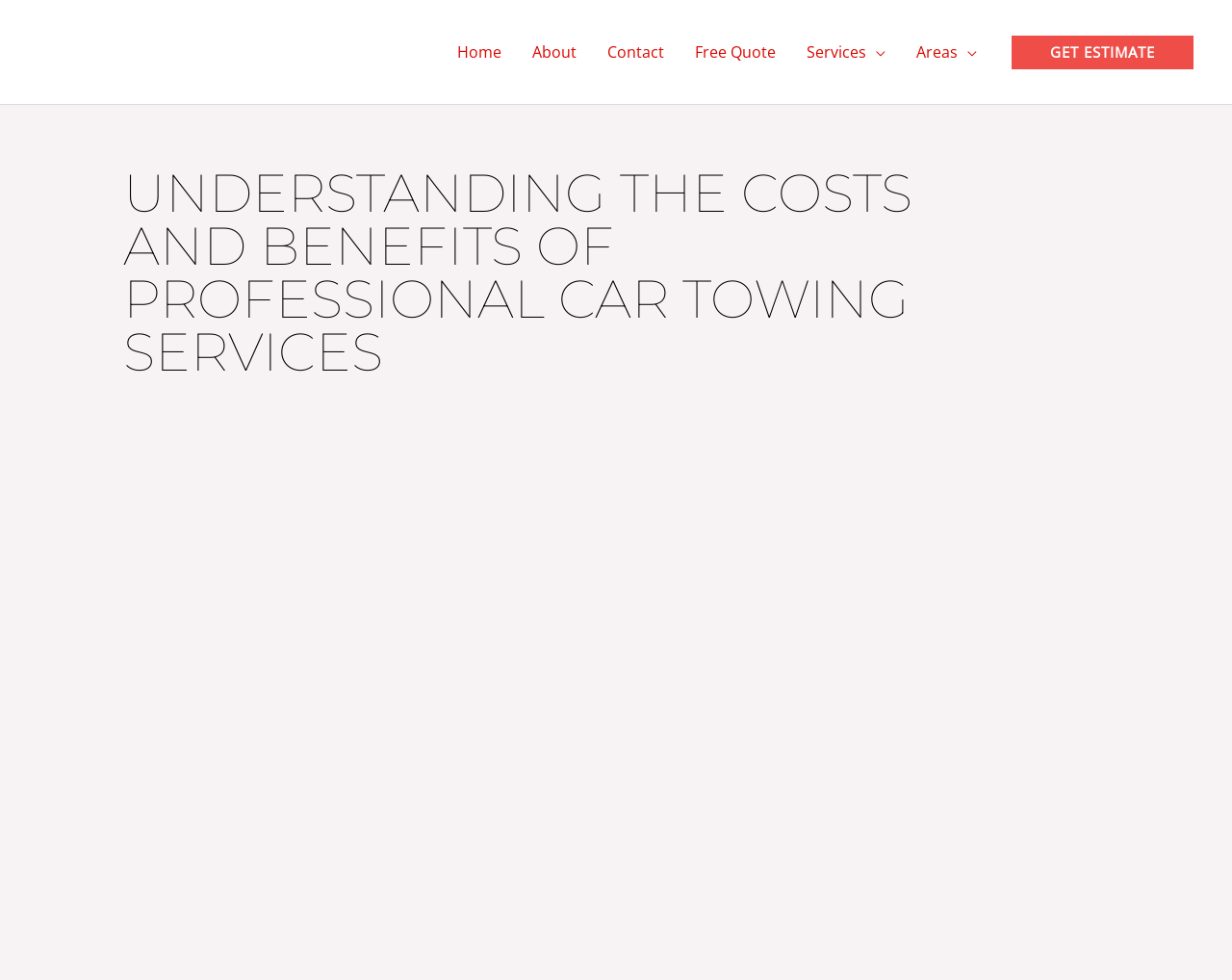What is the main topic of the webpage?
Based on the image content, provide your answer in one word or a short phrase.

Car Towing Services